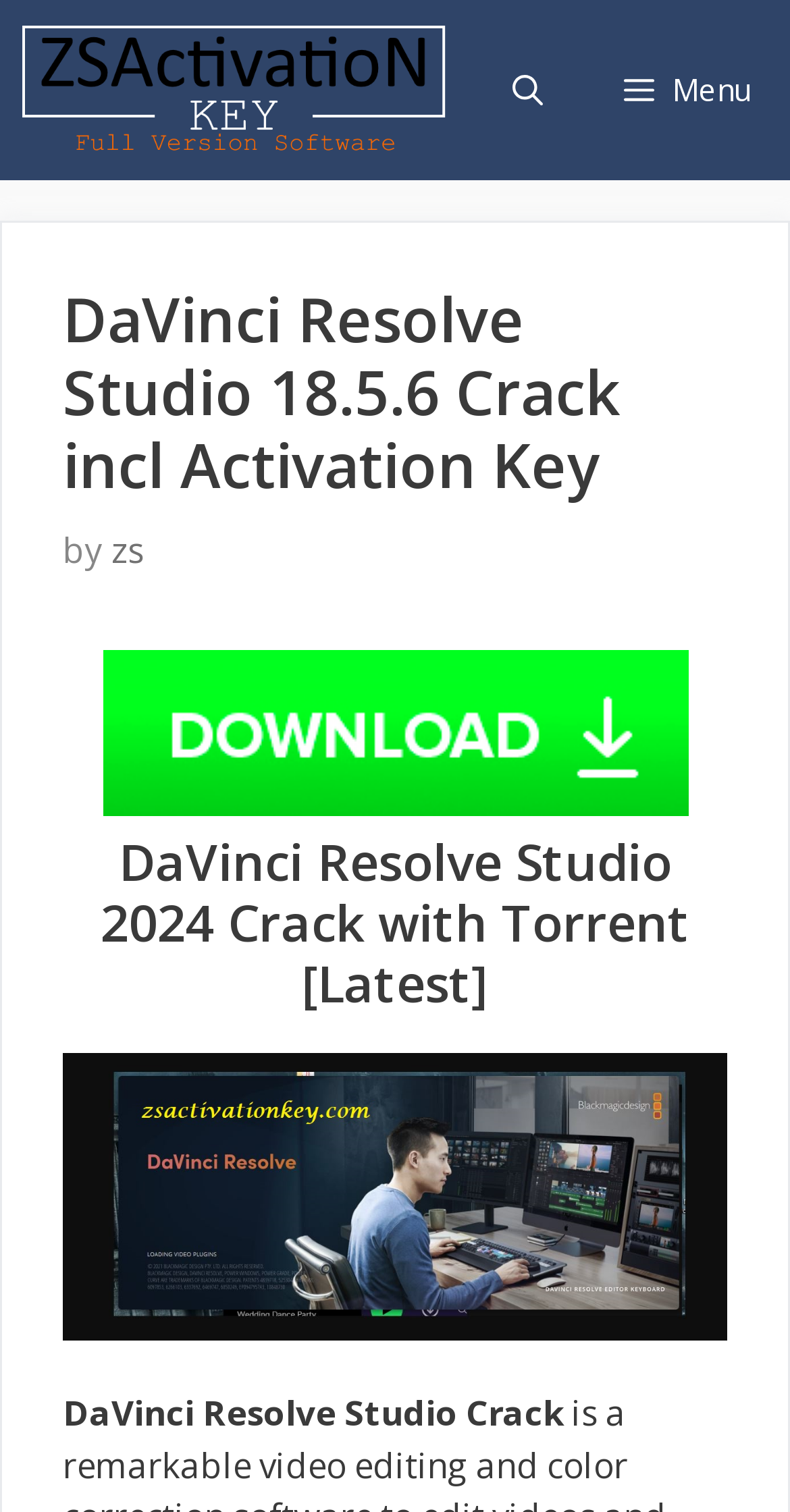Respond concisely with one word or phrase to the following query:
What is the purpose of the 'Menu' button?

To expand primary menu